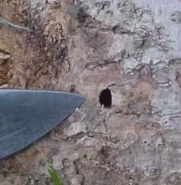Answer briefly with one word or phrase:
What is the purpose of the knife or tool in the image?

To provide scale